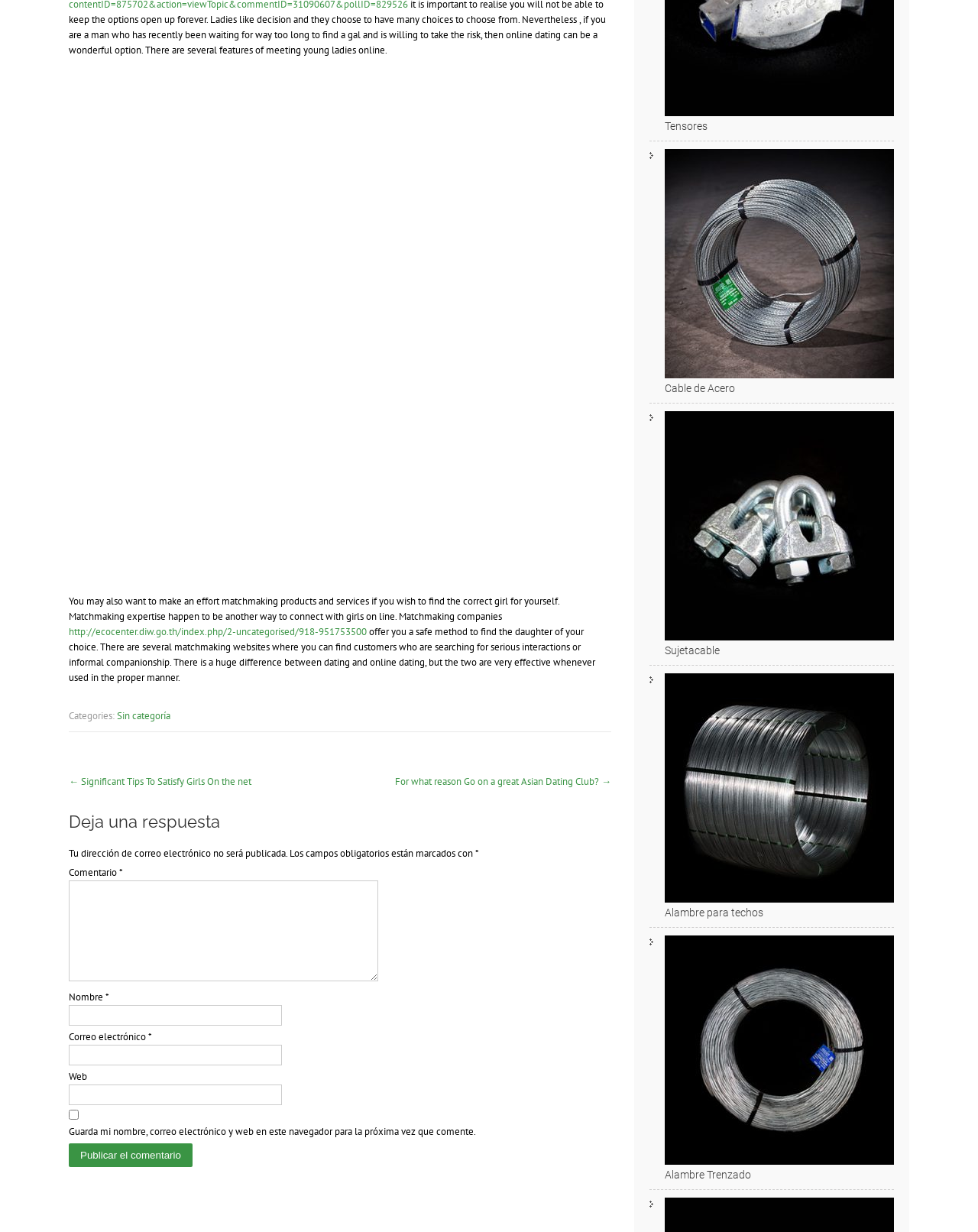Point out the bounding box coordinates of the section to click in order to follow this instruction: "Click the link to read the next post".

[0.404, 0.629, 0.625, 0.64]